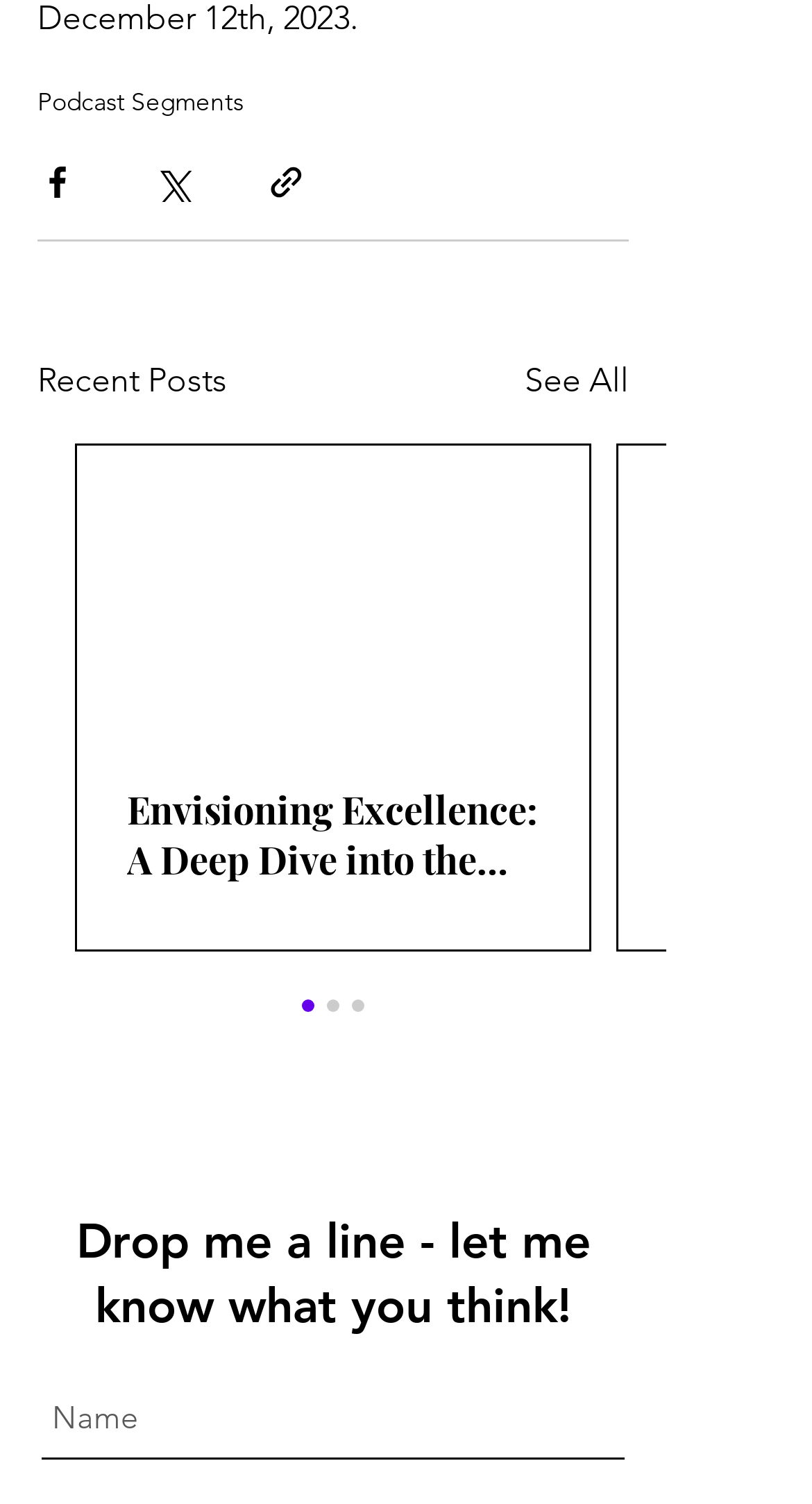What is the purpose of the textbox at the bottom?
Please use the image to provide an in-depth answer to the question.

The textbox at the bottom, labeled 'Name', is likely used for visitors to leave a comment or send a message to the author of the webpage.